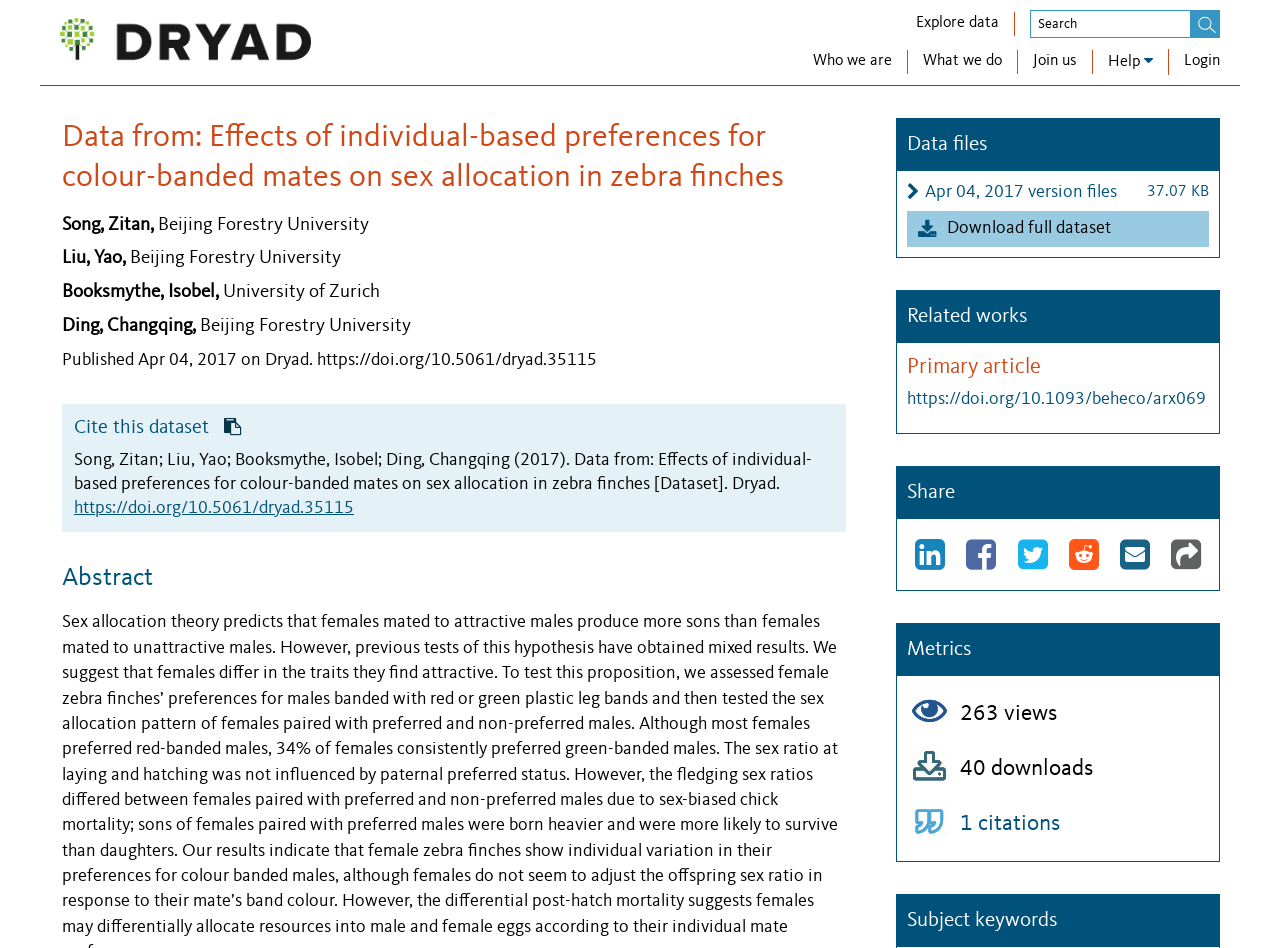Based on the image, give a detailed response to the question: What is the size of the dataset files?

I found the file size by looking at the 'Data files' section where it lists the files, and the size of the files is 37.07 KB.